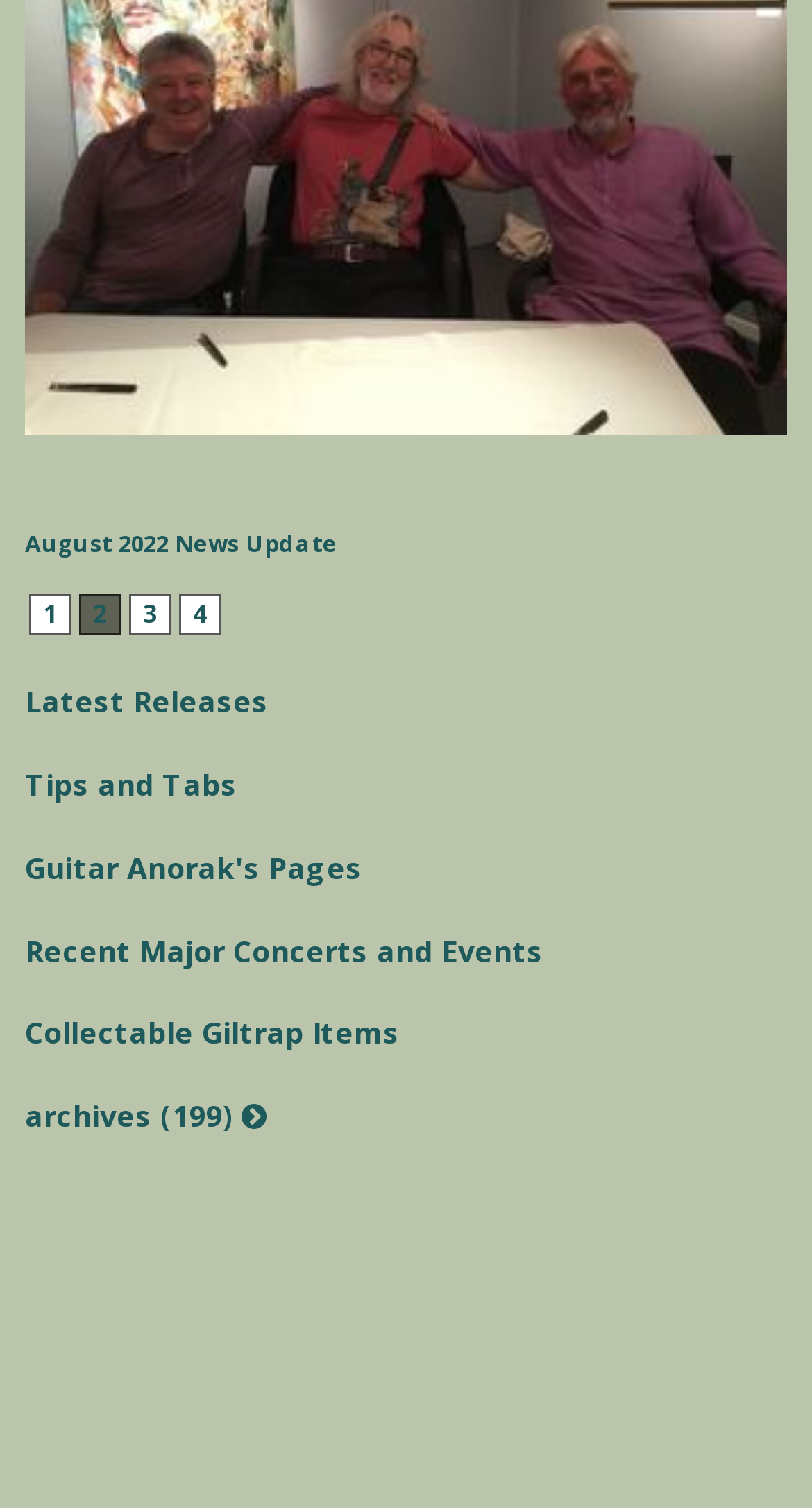What is the last heading on the webpage?
Refer to the image and give a detailed response to the question.

The last heading on the webpage is 'archives (199)', which has a bounding box coordinate of [0.031, 0.713, 0.969, 0.758]. This heading has a corresponding link element with a bounding box coordinate of [0.031, 0.727, 0.328, 0.753].